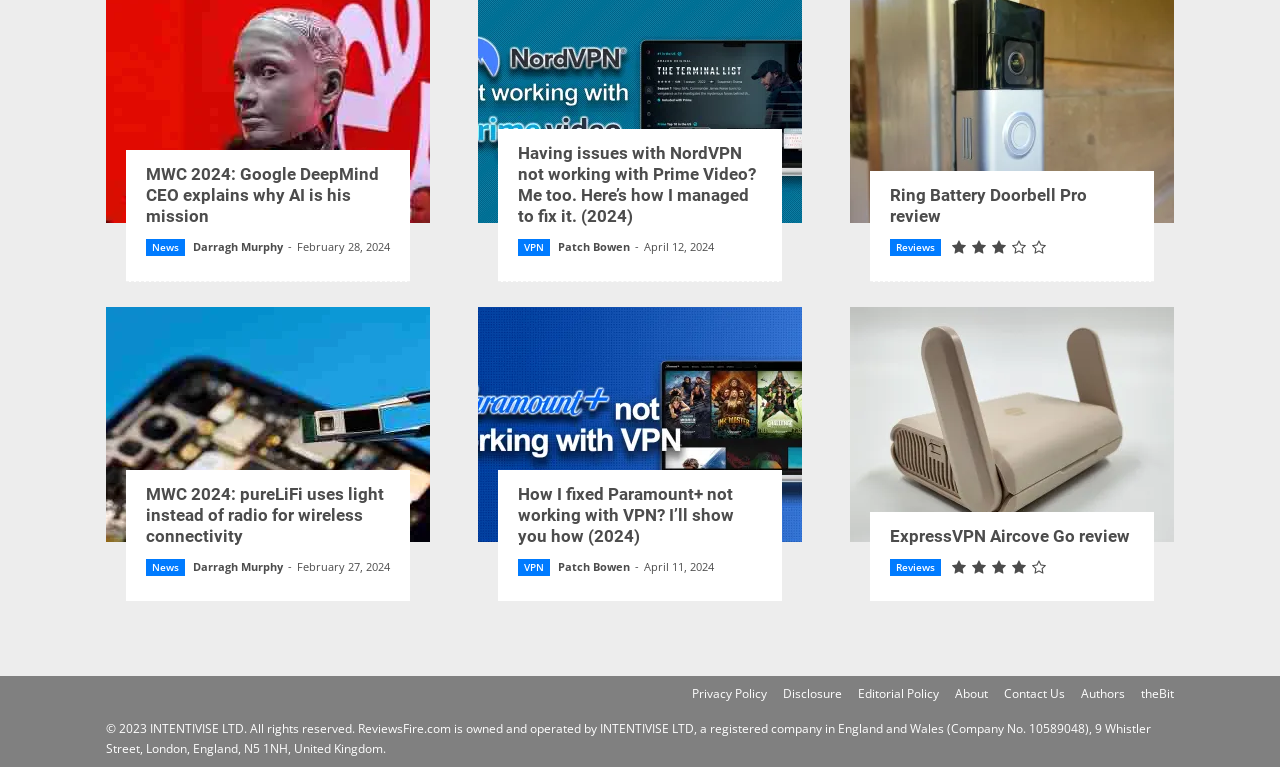Identify the bounding box coordinates for the UI element described by the following text: "Reviews". Provide the coordinates as four float numbers between 0 and 1, in the format [left, top, right, bottom].

[0.695, 0.312, 0.735, 0.334]